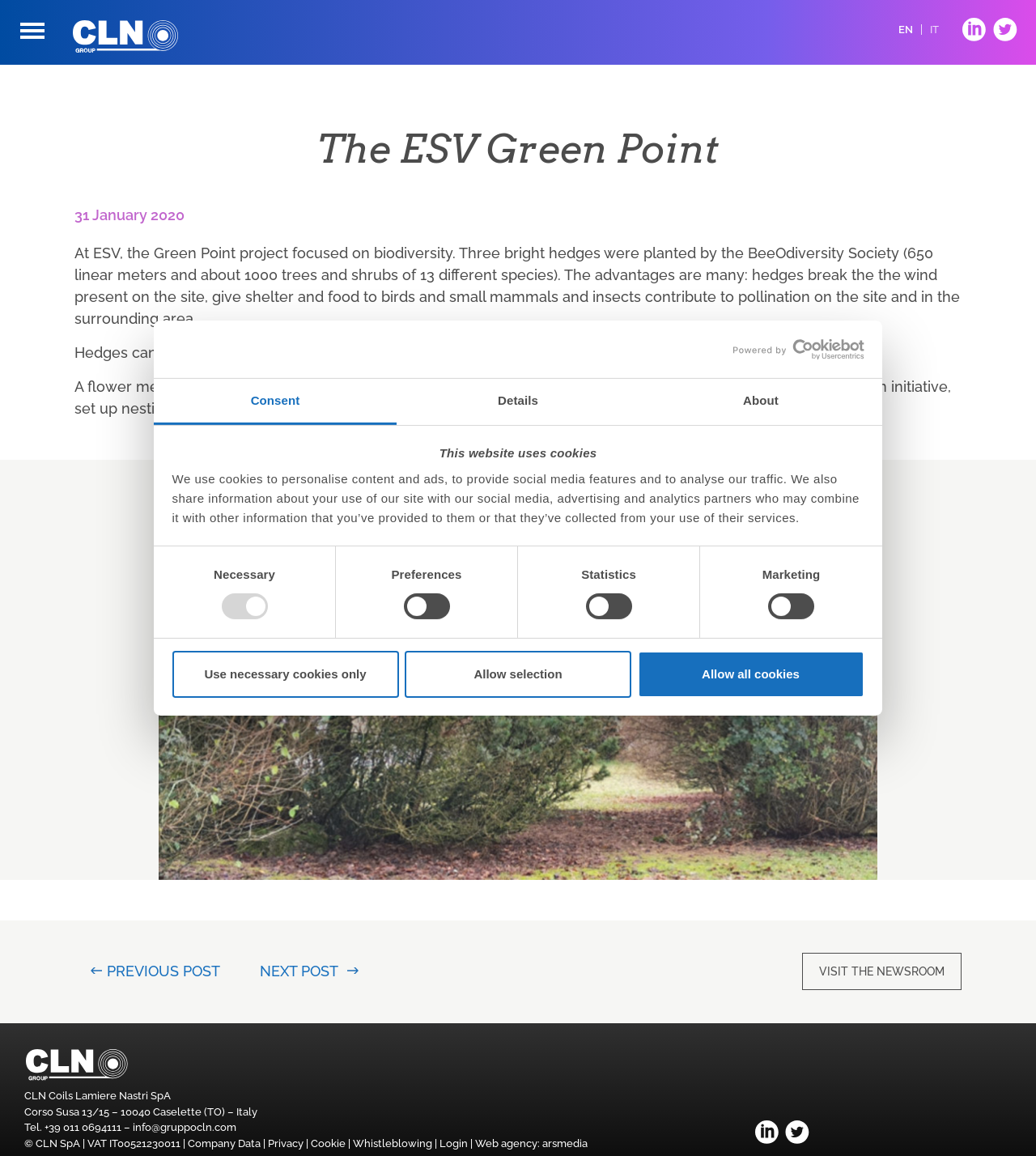Please identify the bounding box coordinates of the element I should click to complete this instruction: 'Follow us on LinkedIn'. The coordinates should be given as four float numbers between 0 and 1, like this: [left, top, right, bottom].

[0.927, 0.028, 0.954, 0.041]